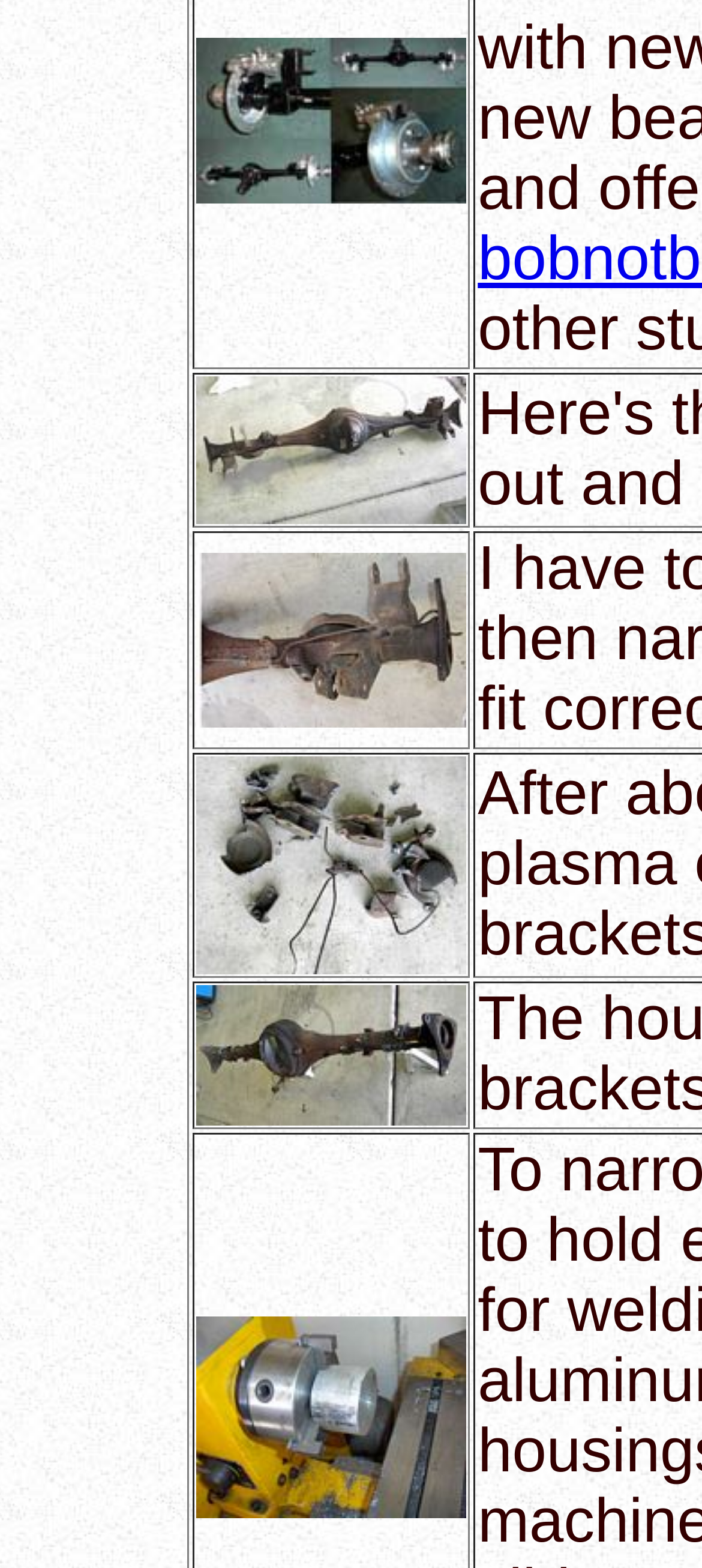Identify the bounding box coordinates of the HTML element based on this description: "alt="Turning the Aluminum Bearing SlugJig"".

[0.281, 0.953, 0.665, 0.973]